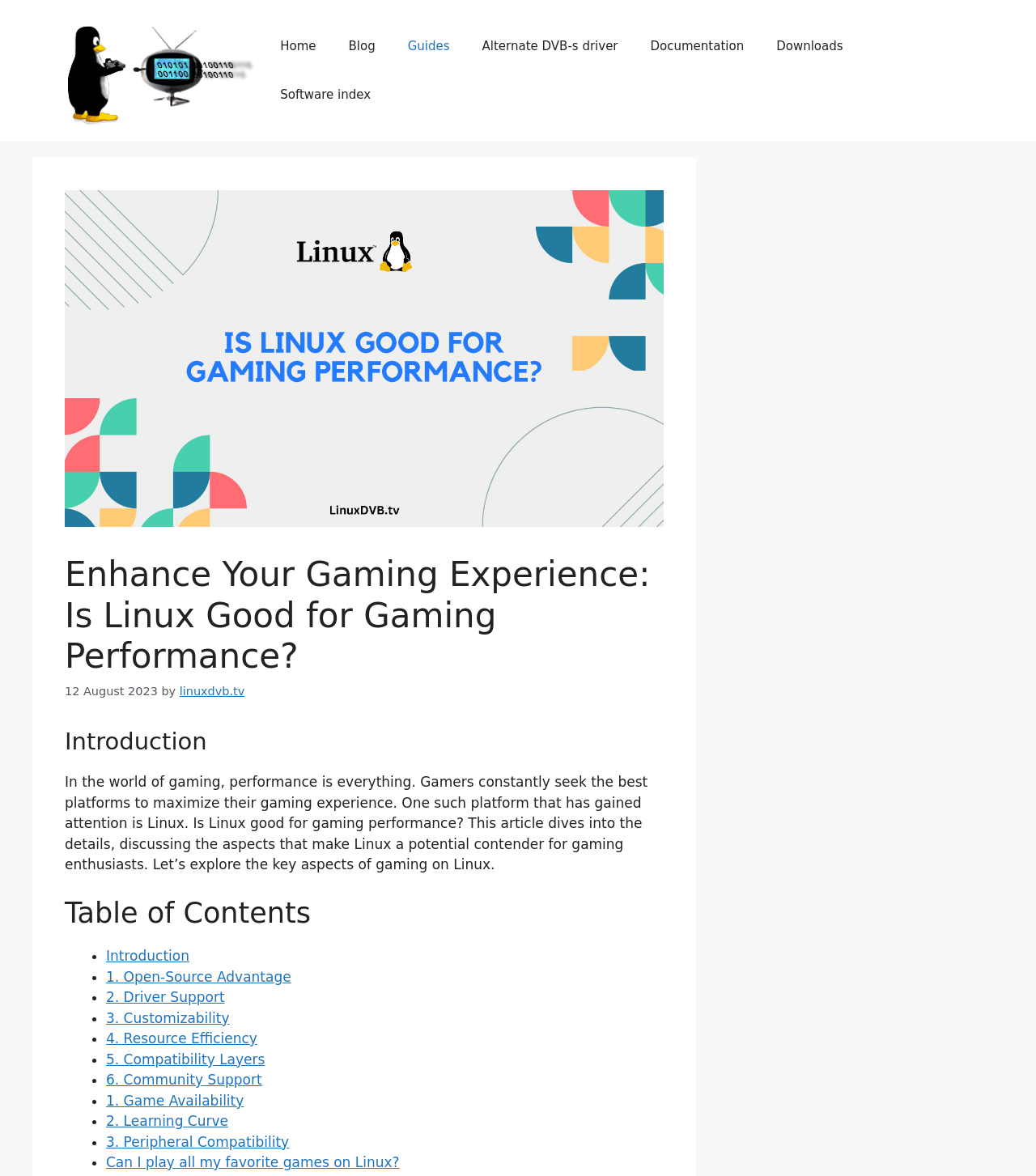What is the date of the article?
Please use the visual content to give a single word or phrase answer.

12 August 2023